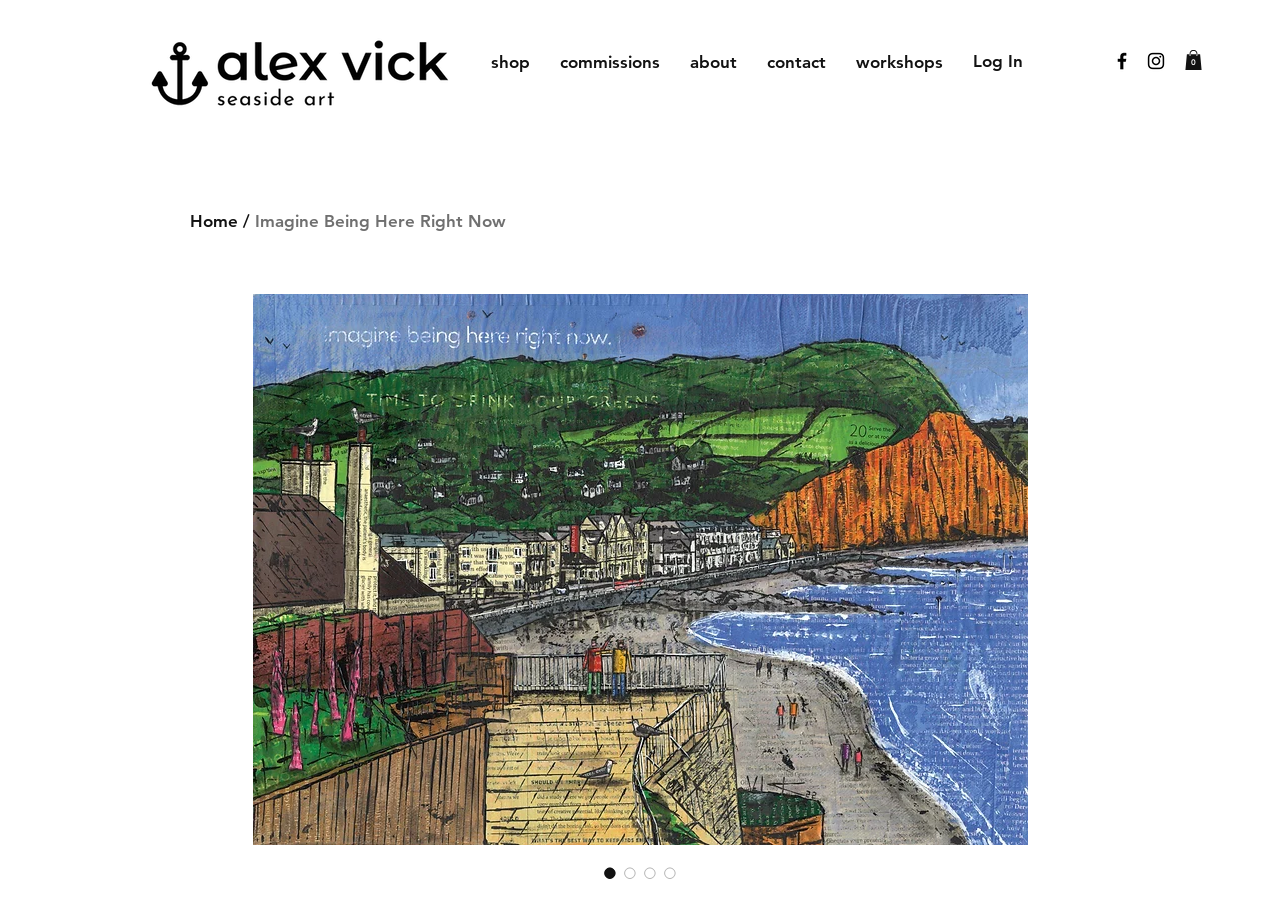What is the social media platform with a black icon?
Using the image as a reference, answer with just one word or a short phrase.

Facebook